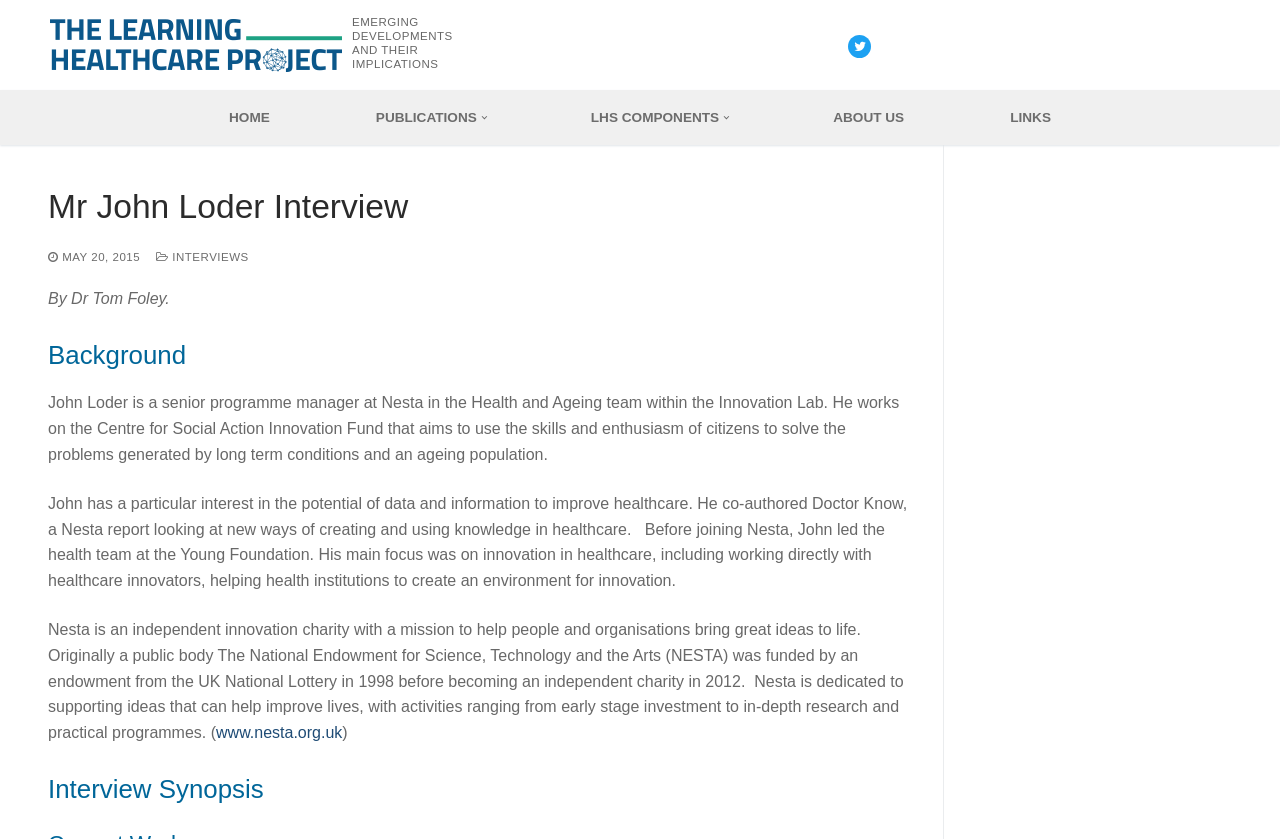Please use the details from the image to answer the following question comprehensively:
What is the name of the report co-authored by John Loder?

The webpage mentions that John Loder co-authored a Nesta report called Doctor Know, which looks at new ways of creating and using knowledge in healthcare.